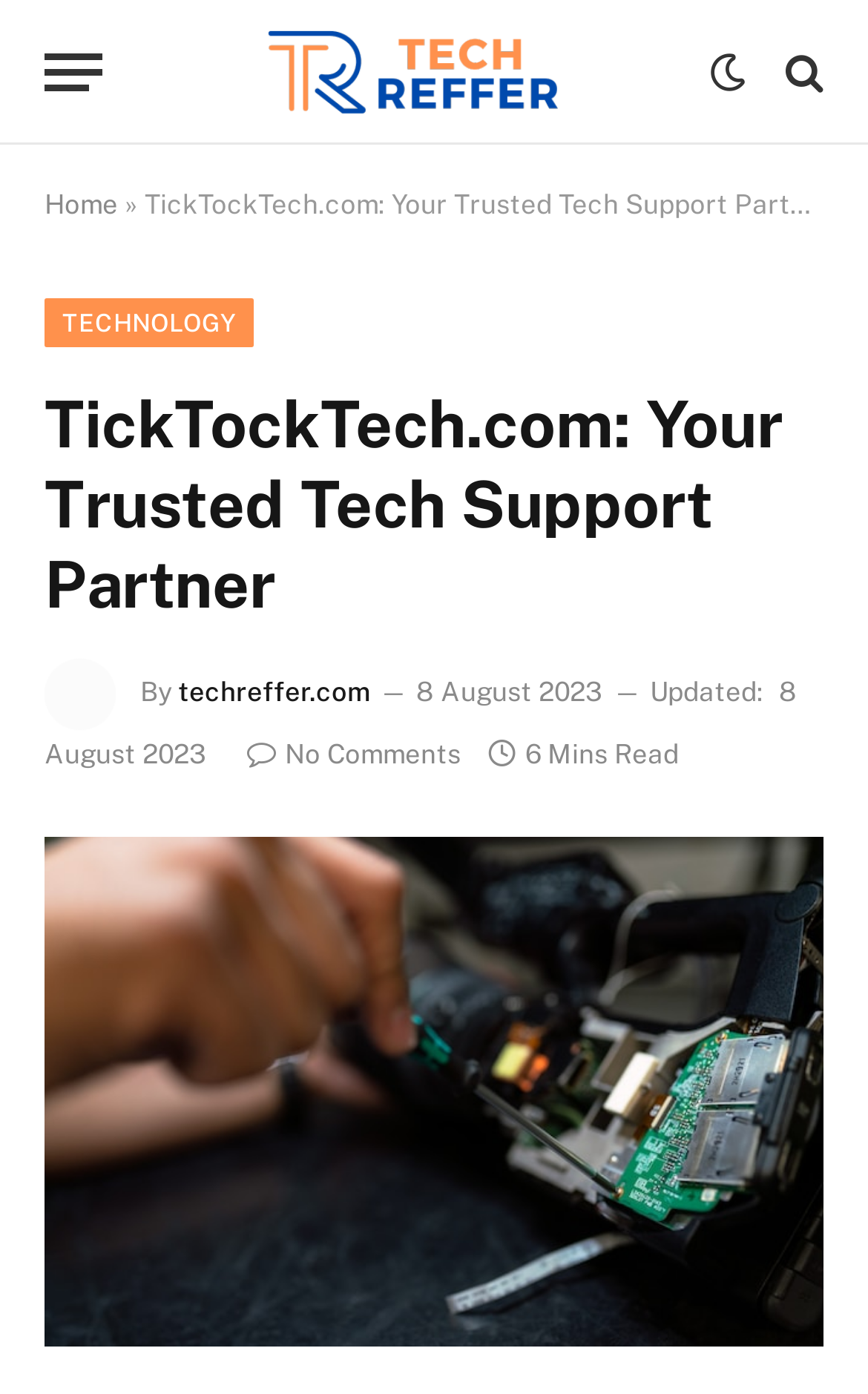Please identify the bounding box coordinates of the element I should click to complete this instruction: 'View the TickTockTech profile'. The coordinates should be given as four float numbers between 0 and 1, like this: [left, top, right, bottom].

[0.051, 0.6, 0.949, 0.966]